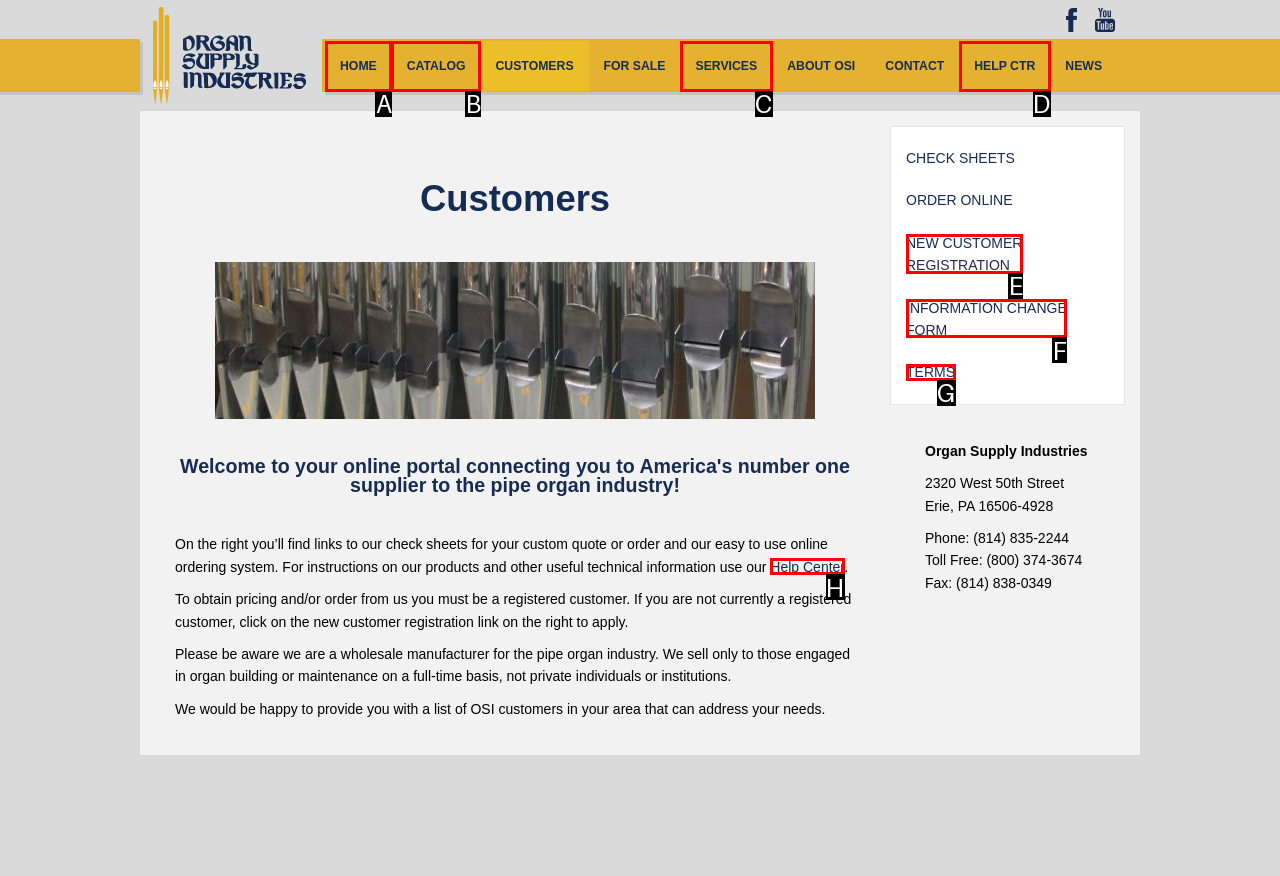Choose the UI element to click on to achieve this task: Register as a new customer. Reply with the letter representing the selected element.

E